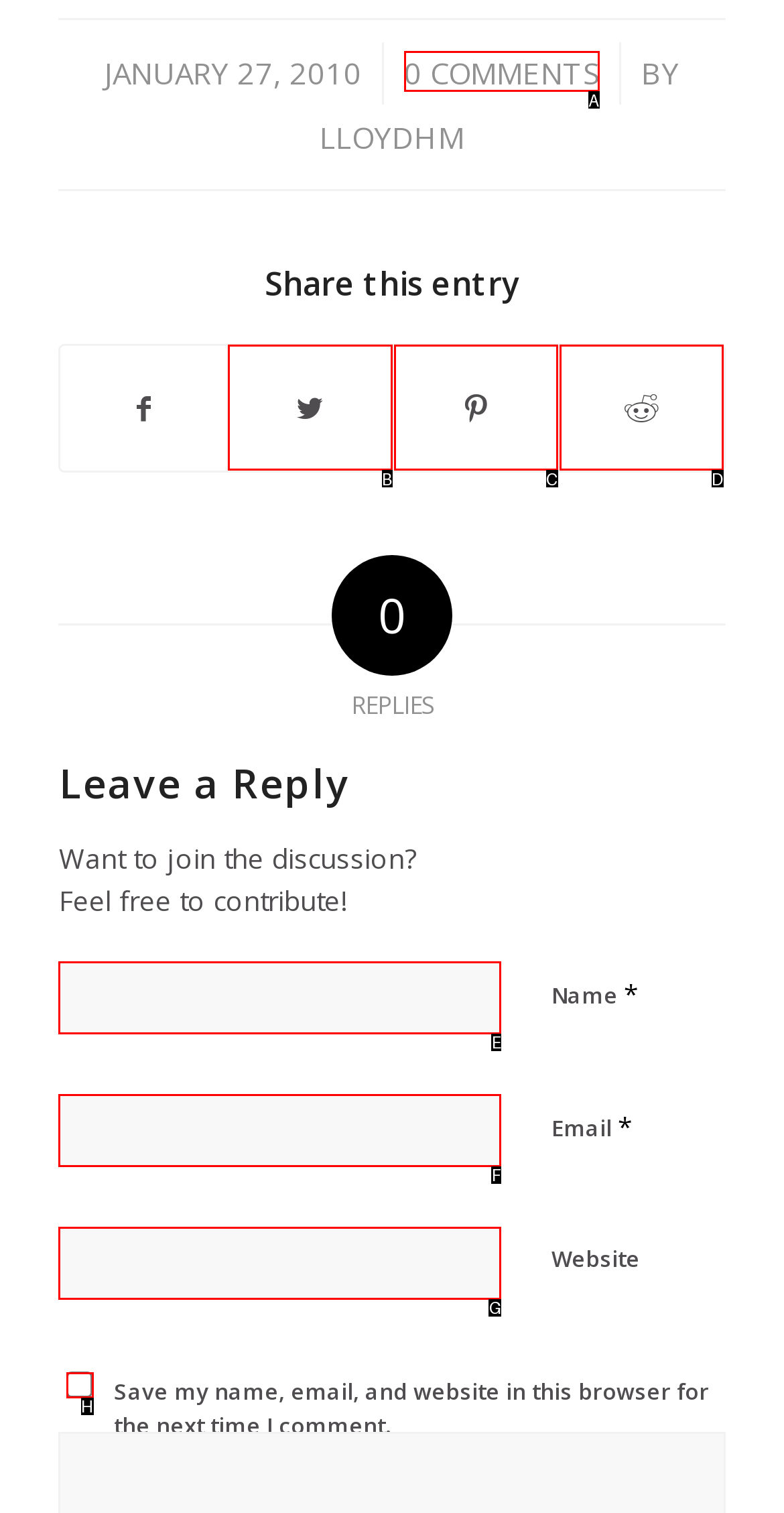Choose the HTML element that needs to be clicked for the given task: Check the 'Save my name, email, and website in this browser' checkbox Respond by giving the letter of the chosen option.

H